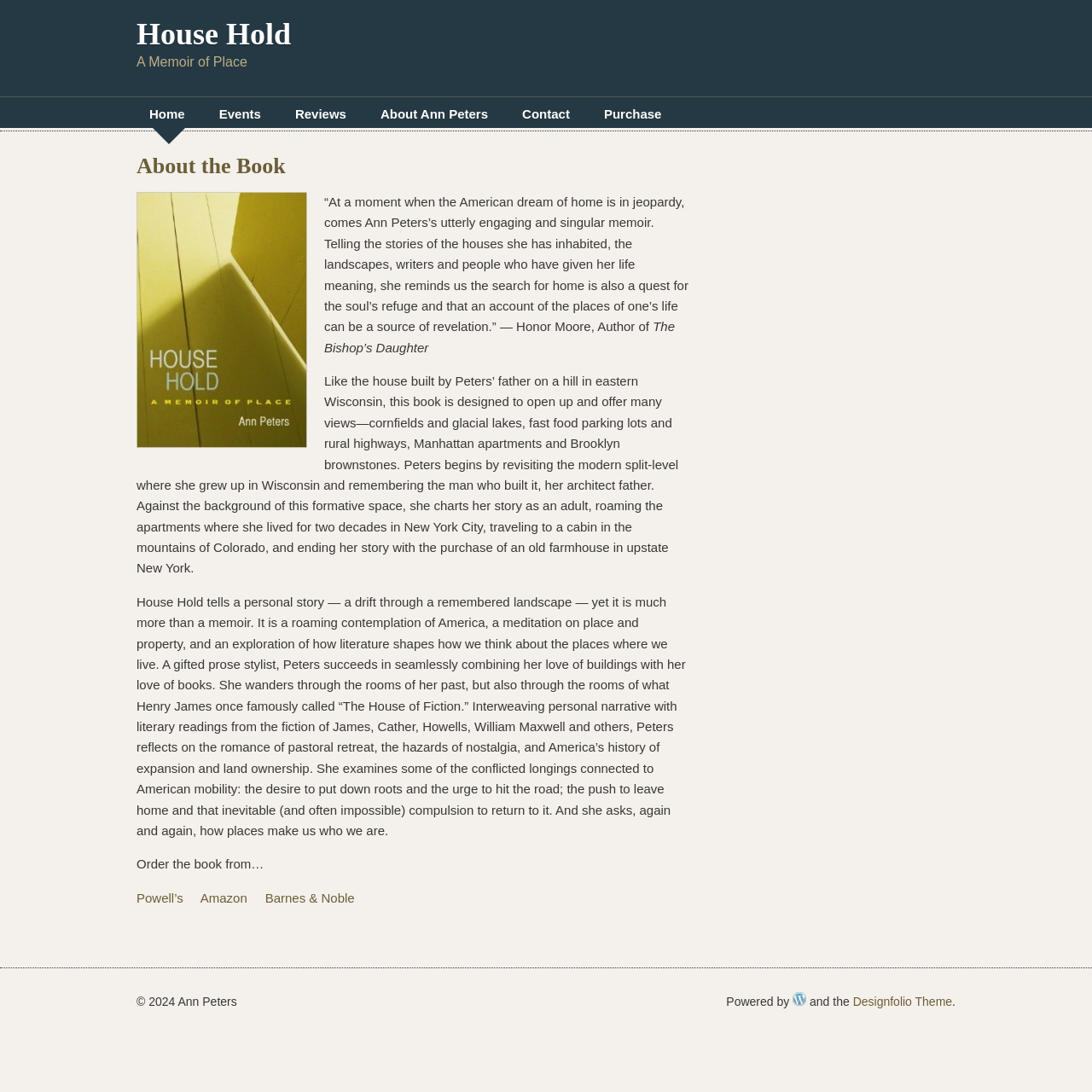Bounding box coordinates are specified in the format (top-left x, top-left y, bottom-right x, bottom-right y). All values are floating point numbers bounded between 0 and 1. Please provide the bounding box coordinate of the region this sentence describes: Reviews

[0.259, 0.093, 0.329, 0.116]